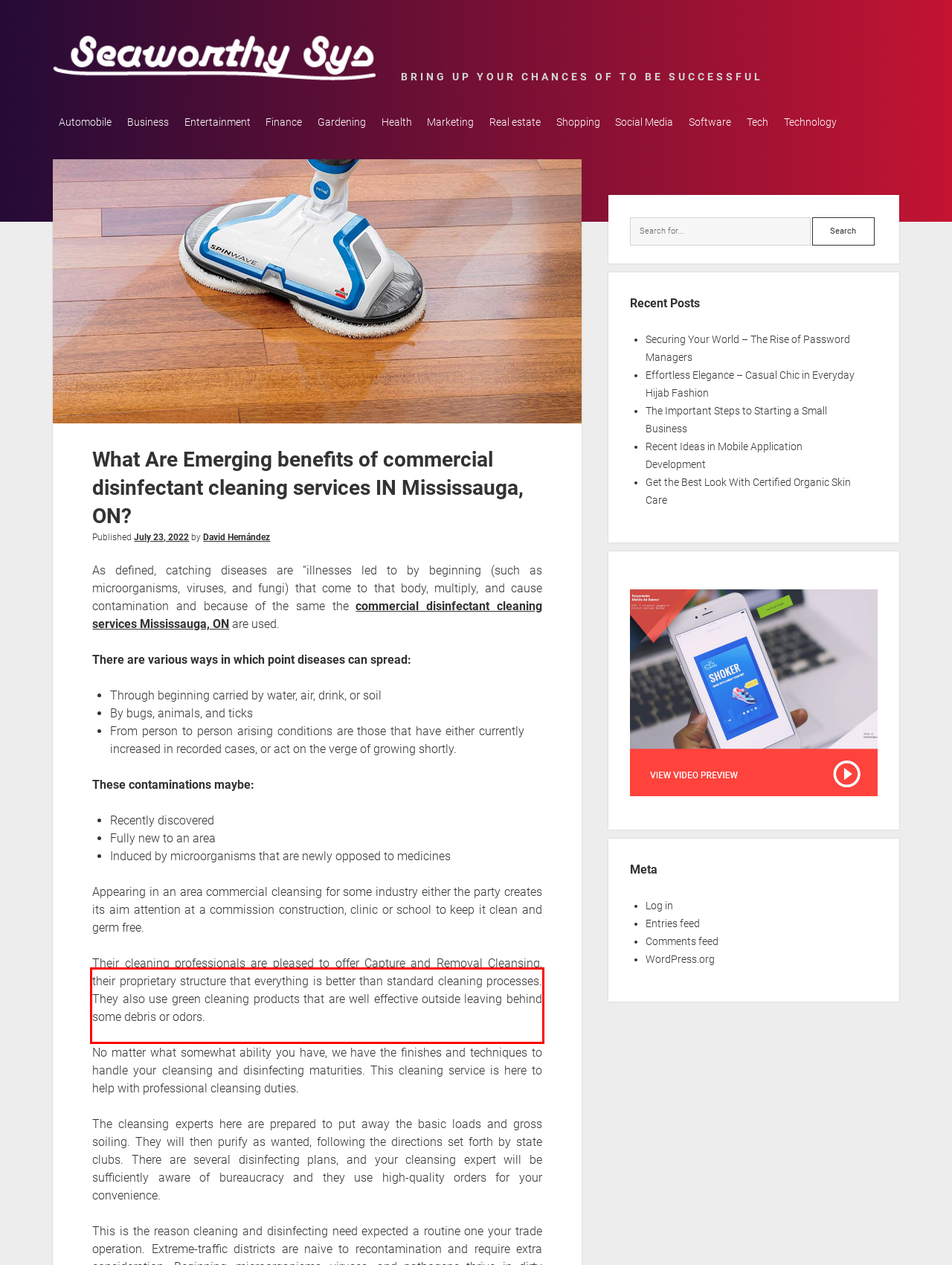Please look at the webpage screenshot and extract the text enclosed by the red bounding box.

Their cleaning professionals are pleased to offer Capture and Removal Cleansing, their proprietary structure that everything is better than standard cleaning processes. They also use green cleaning products that are well effective outside leaving behind some debris or odors.